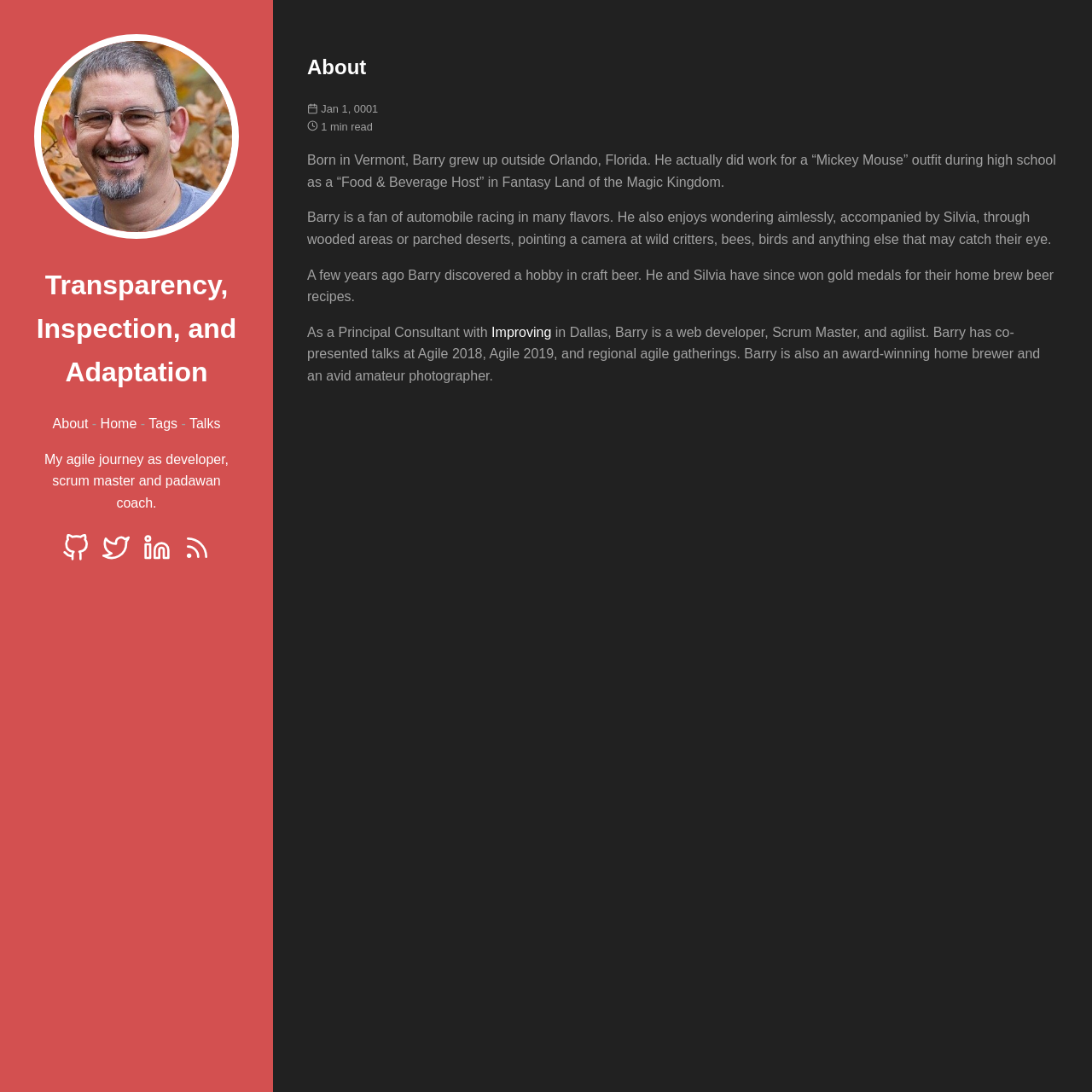What is Barry's occupation?
Please give a detailed answer to the question using the information shown in the image.

Based on the webpage content, Barry is a Principal Consultant with Improving in Dallas, and he is a web developer, Scrum Master, and agilist.